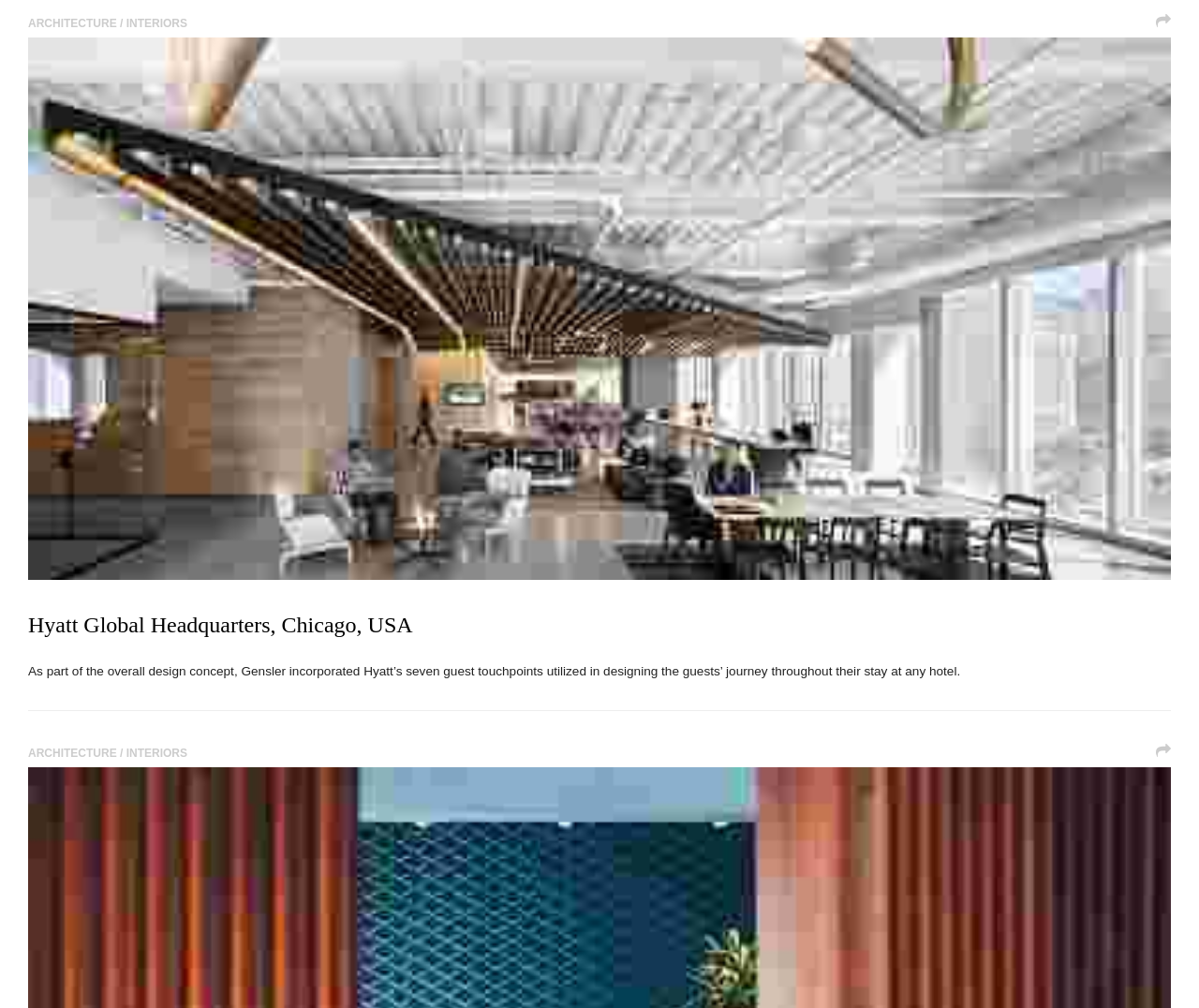What is the category of the webpage content?
Please analyze the image and answer the question with as much detail as possible.

I determined the answer by looking at the heading elements which have the text 'ARCHITECTURE / INTERIORS'. This suggests that the category of the webpage content is ARCHITECTURE / INTERIORS.